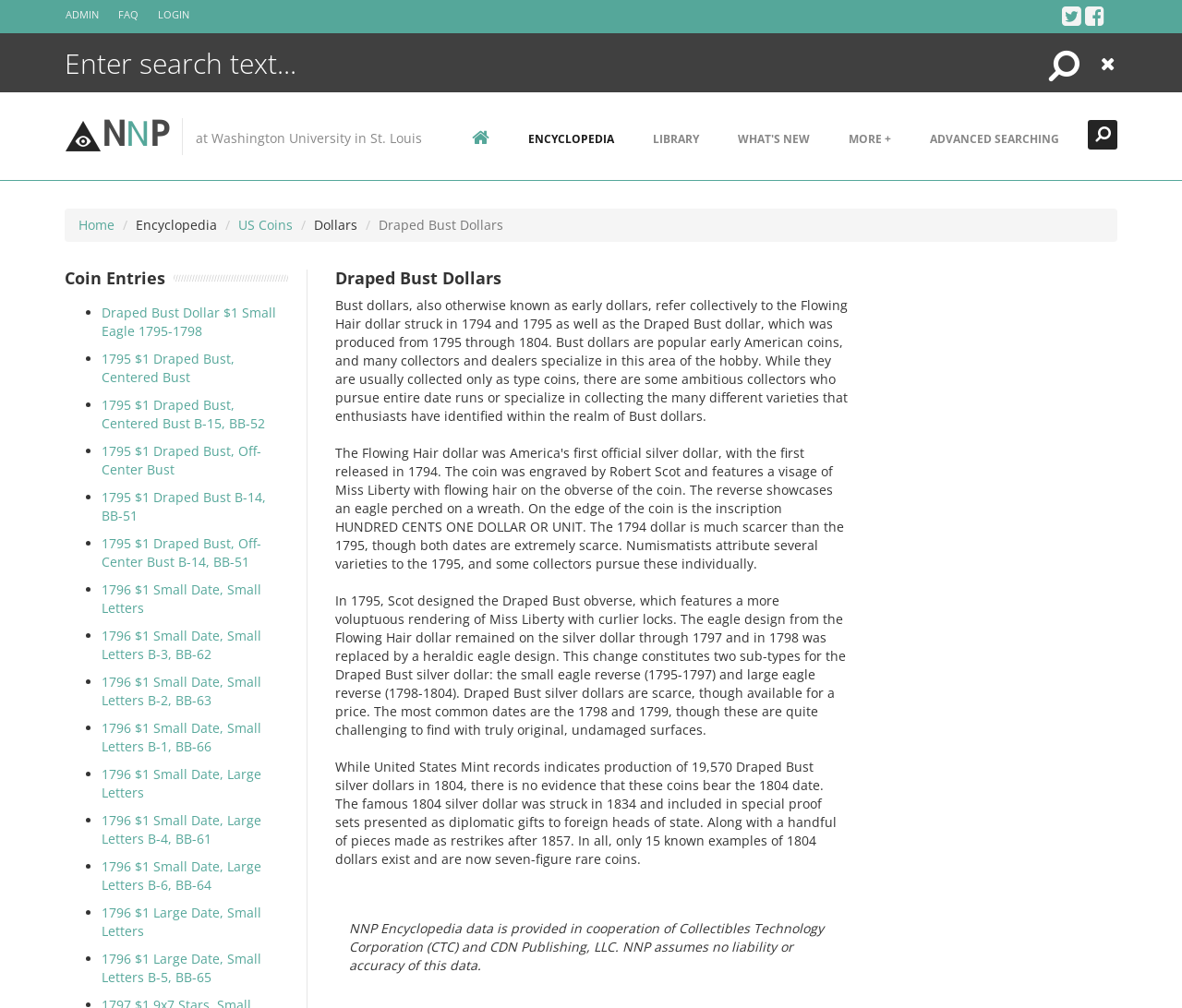Determine the bounding box of the UI element mentioned here: "Admin". The coordinates must be in the format [left, top, right, bottom] with values ranging from 0 to 1.

[0.055, 0.006, 0.1, 0.023]